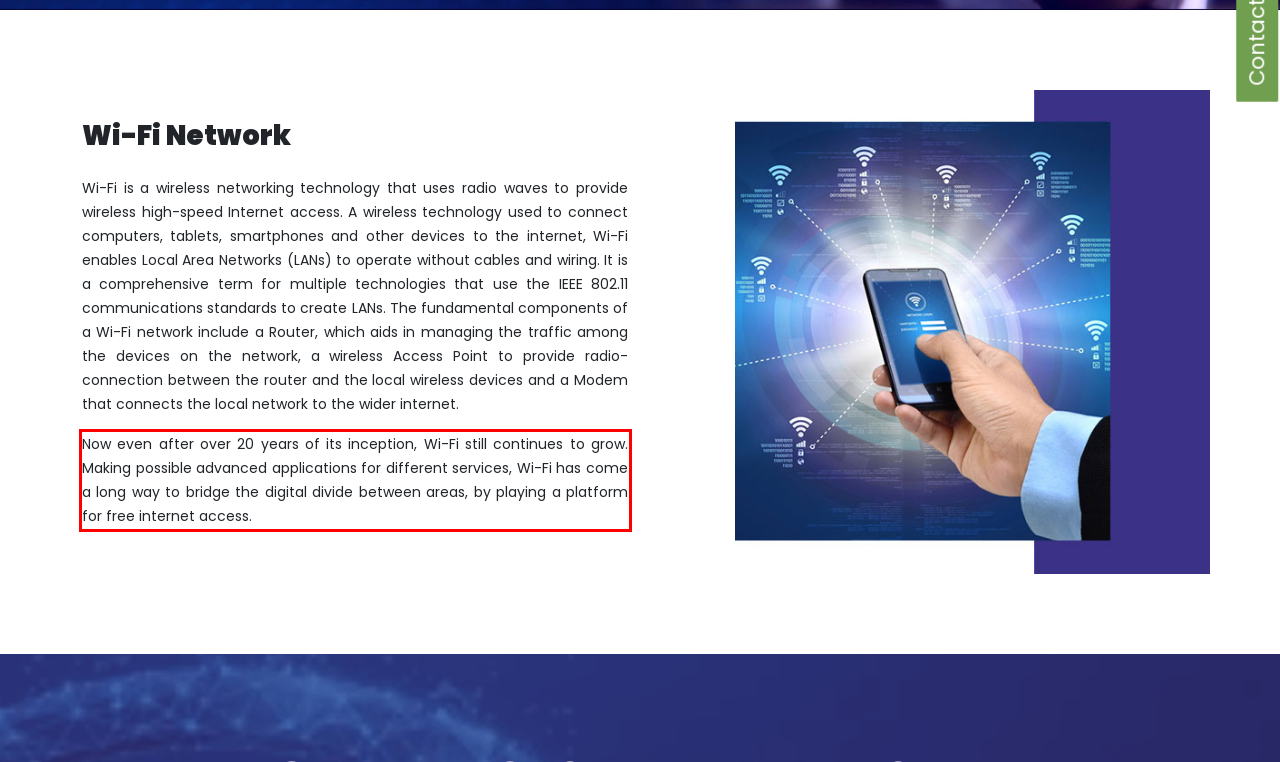Examine the screenshot of the webpage, locate the red bounding box, and generate the text contained within it.

Now even after over 20 years of its inception, Wi-Fi still continues to grow. Making possible advanced applications for different services, Wi-Fi has come a long way to bridge the digital divide between areas, by playing a platform for free internet access.